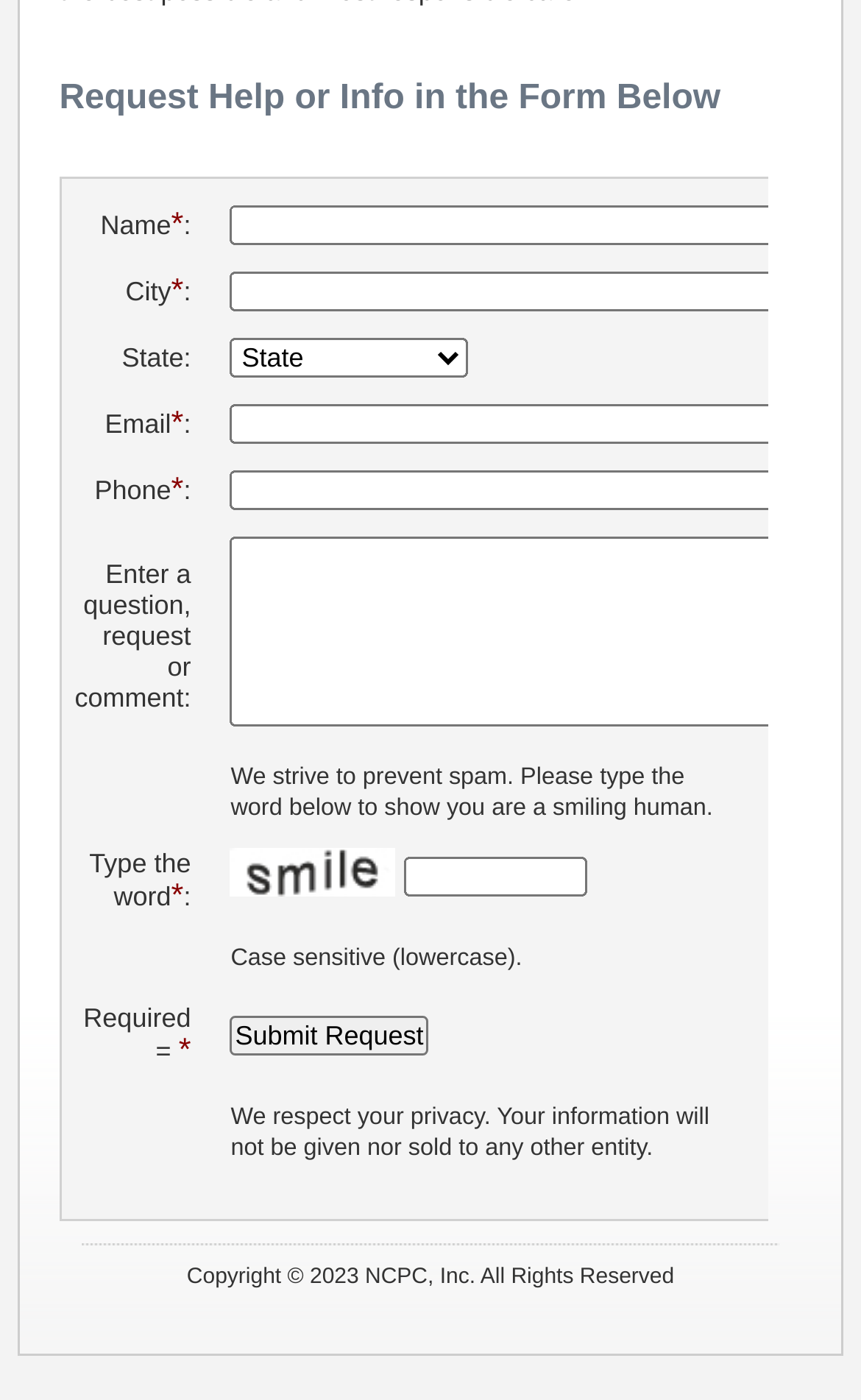Based on the image, provide a detailed response to the question:
What is the button at the bottom of the form used for?

The button at the bottom of the form is used to submit the request or inquiry. When clicked, it will send the user's input to the organization for processing.